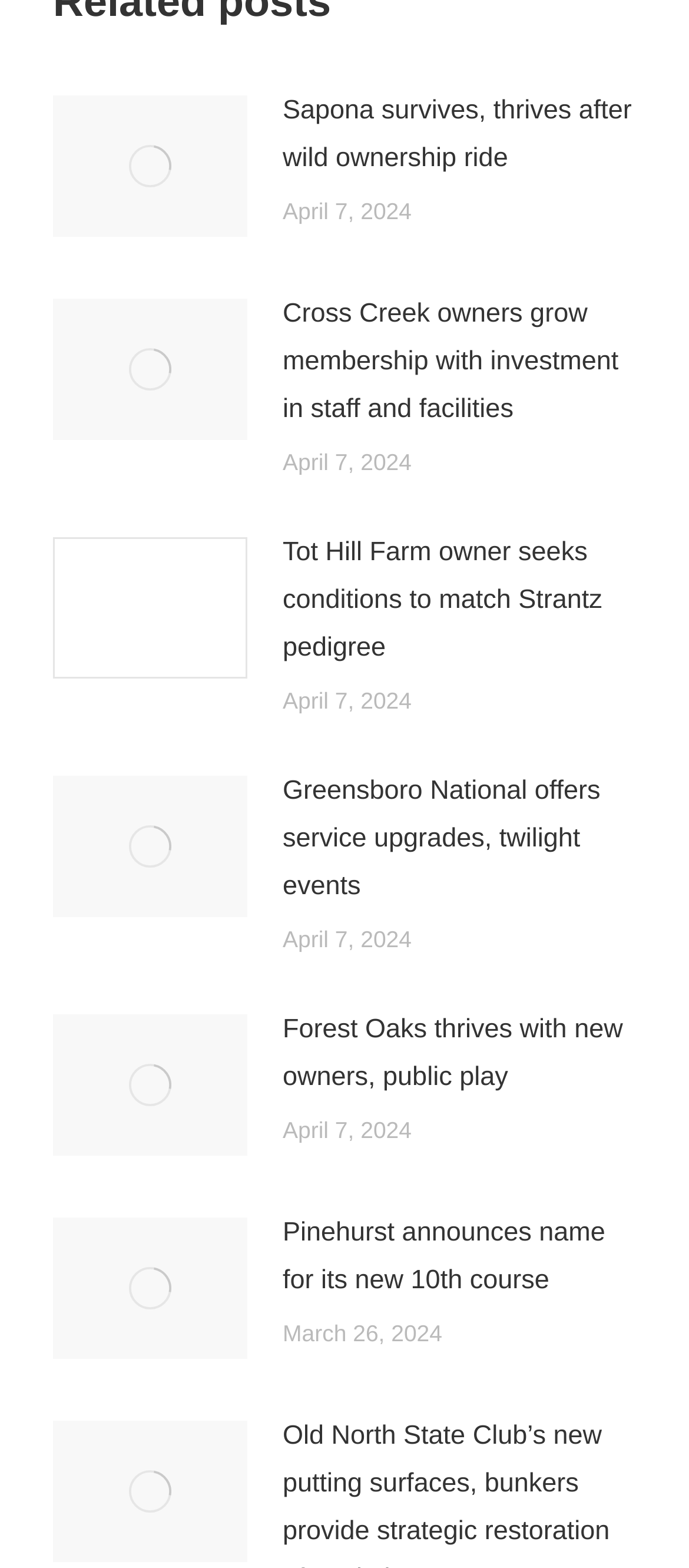What is the common theme among the article titles?
Please provide a detailed and thorough answer to the question.

After reading the article titles, I noticed that they all seem to be related to golf courses, with mentions of specific course names, owners, and events, suggesting that the webpage is focused on golf course news or updates.